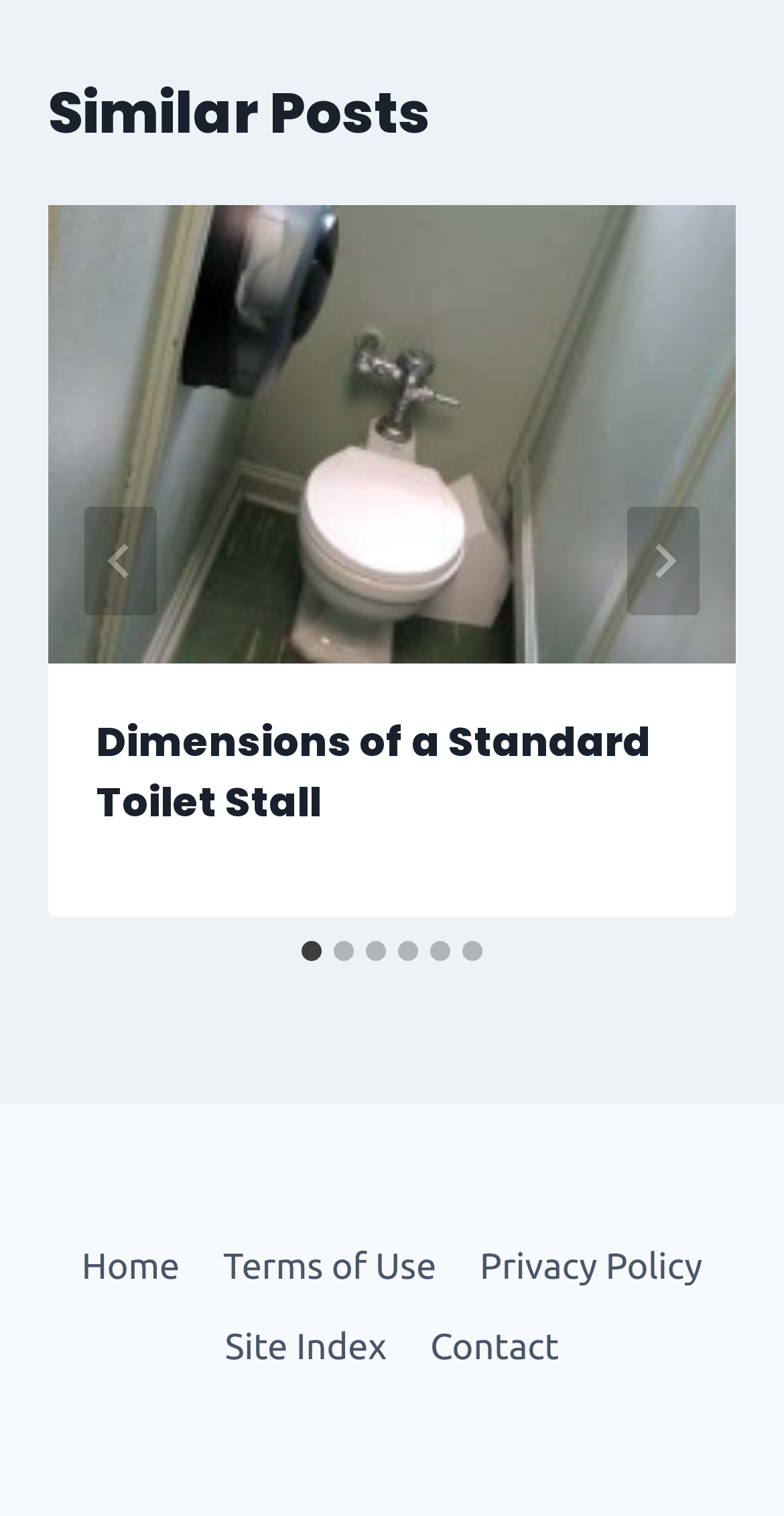Identify the bounding box coordinates of the area that should be clicked in order to complete the given instruction: "Select slide 2". The bounding box coordinates should be four float numbers between 0 and 1, i.e., [left, top, right, bottom].

[0.426, 0.62, 0.451, 0.634]